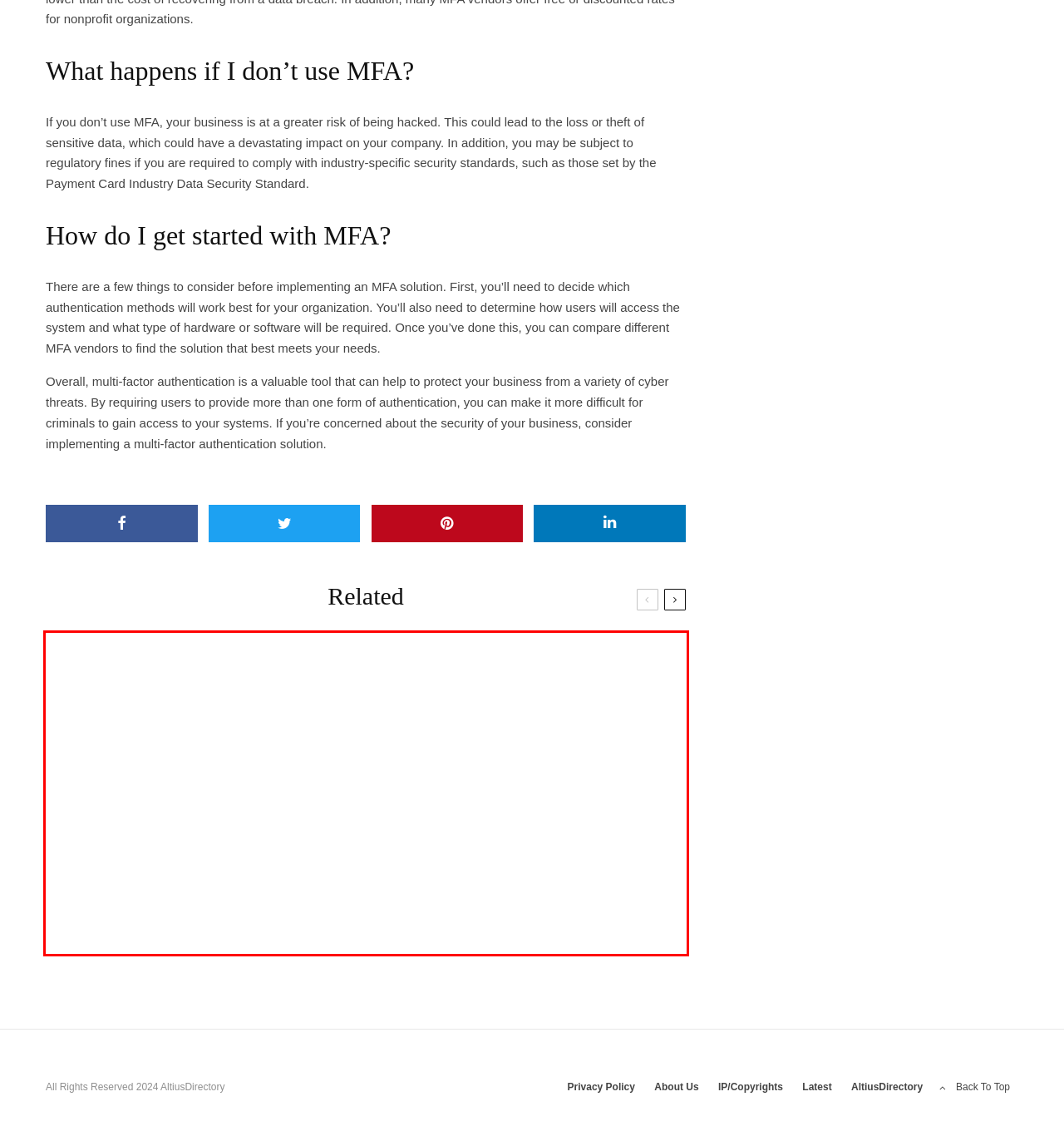You are looking at a screenshot of a webpage with a red bounding box around an element. Determine the best matching webpage description for the new webpage resulting from clicking the element in the red bounding box. Here are the descriptions:
A. 10 Reasons Your Credit Score Is Lackluster (and How to Fix It) - Altius Directory
B. Privacy Policy - Altius Directory
C. AltiusDirectory - Altius Directory
D. How to Become a Whitewater Rafting Guide - Altius Directory
E. Latest - Altius Directory
F. About Us - Altius Directory
G. IP/Copyrights - Altius Directory
H. Real Estate Archives - Altius Directory

D